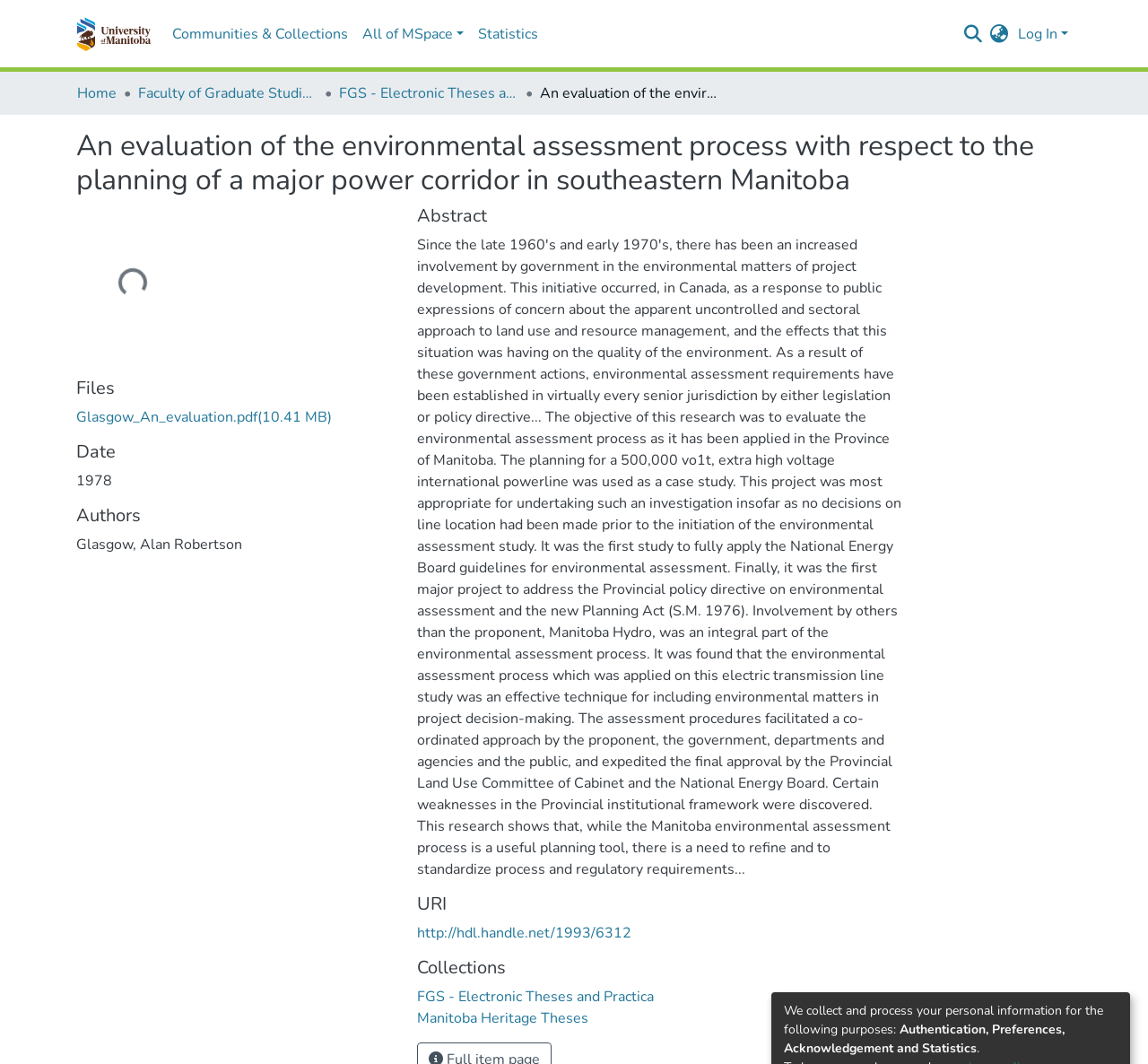What is the name of the repository logo?
Refer to the image and provide a concise answer in one word or phrase.

Repository logo